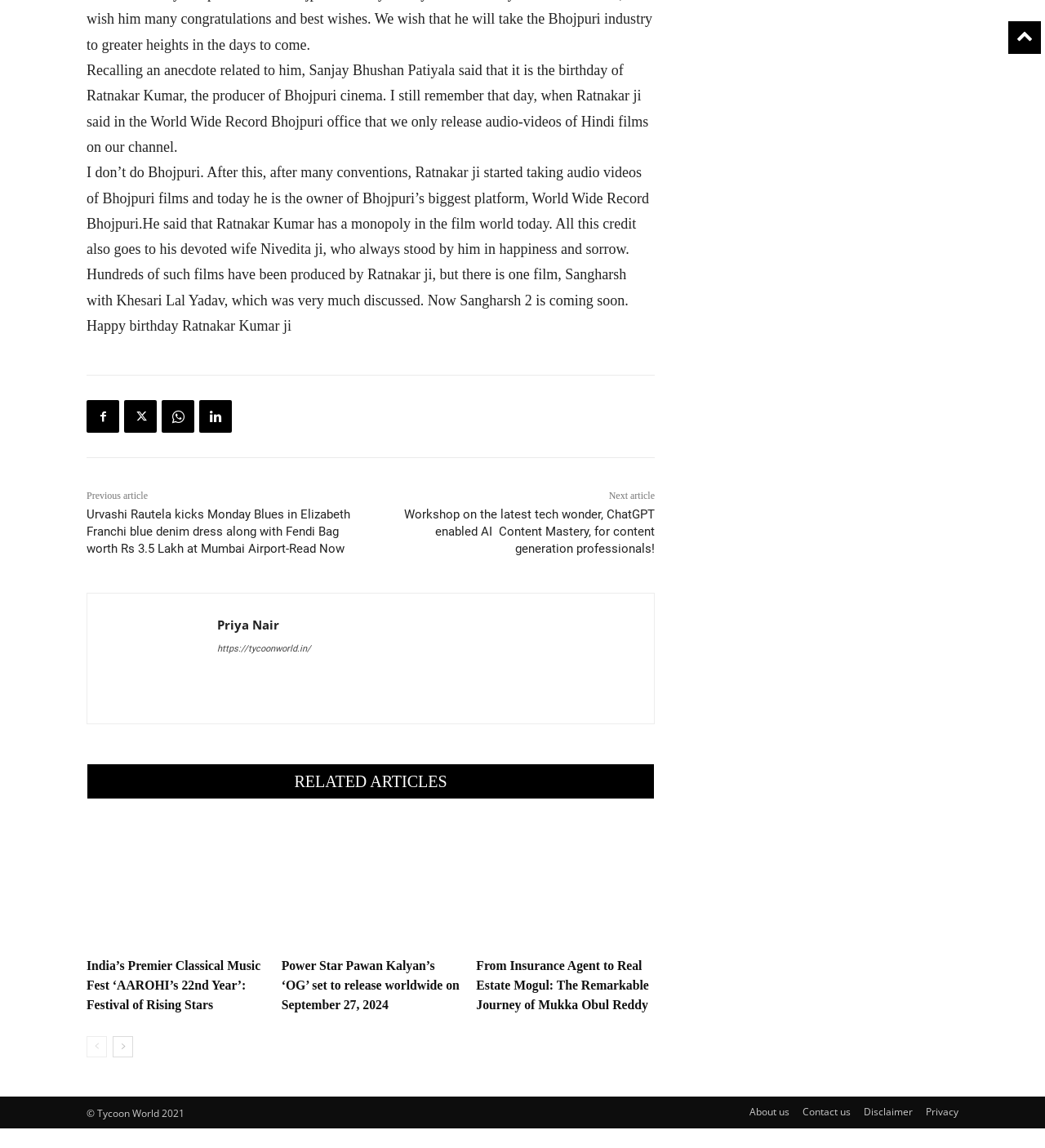Using the image as a reference, answer the following question in as much detail as possible:
What is the name of the website?

The webpage has a link with the text 'https://tycoonworld.in/' and a StaticText element with the copyright information '© Tycoon World 2021', indicating that the website is Tycoon World.